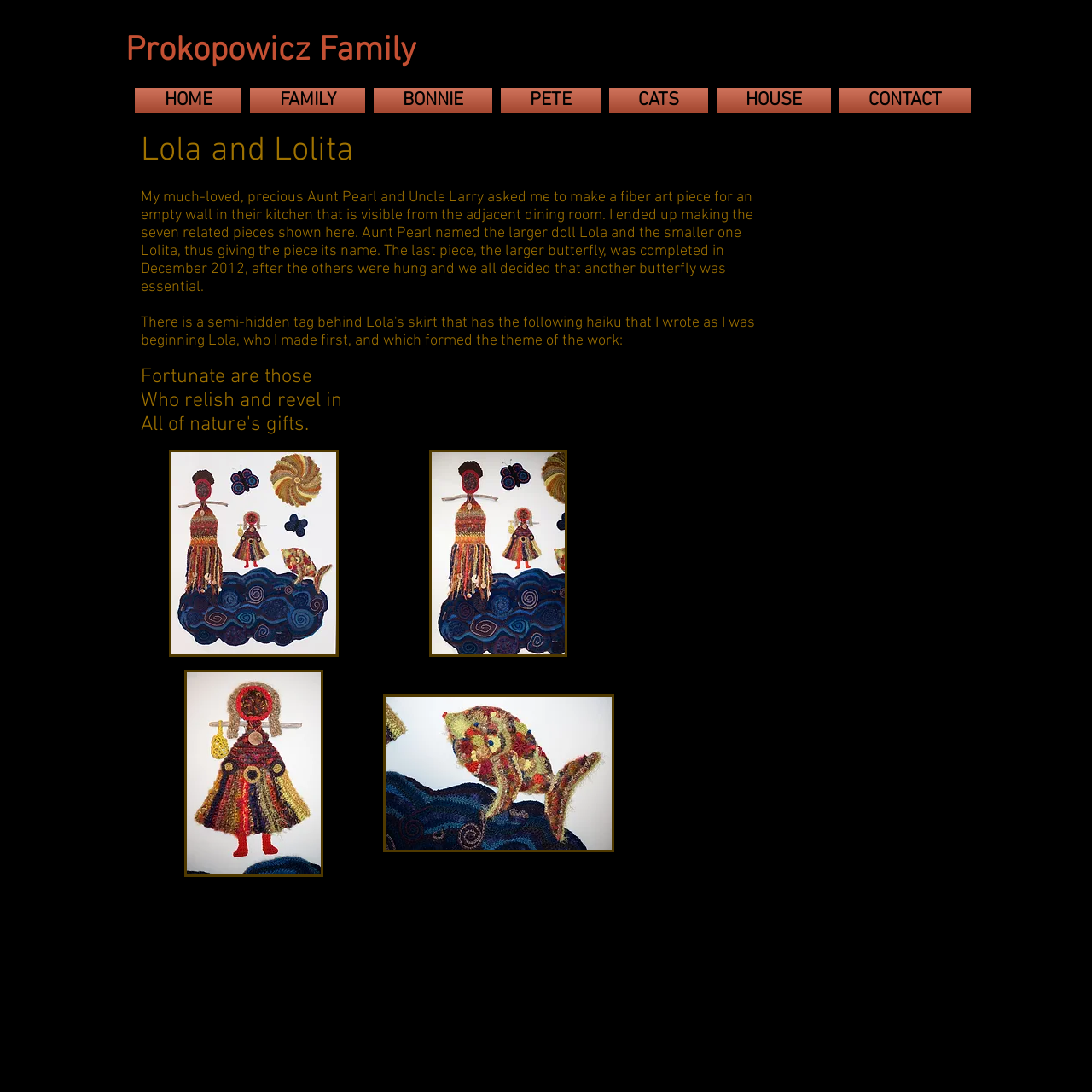Please determine the bounding box coordinates of the element's region to click for the following instruction: "Go to the 'CONTACT' page".

[0.765, 0.08, 0.889, 0.103]